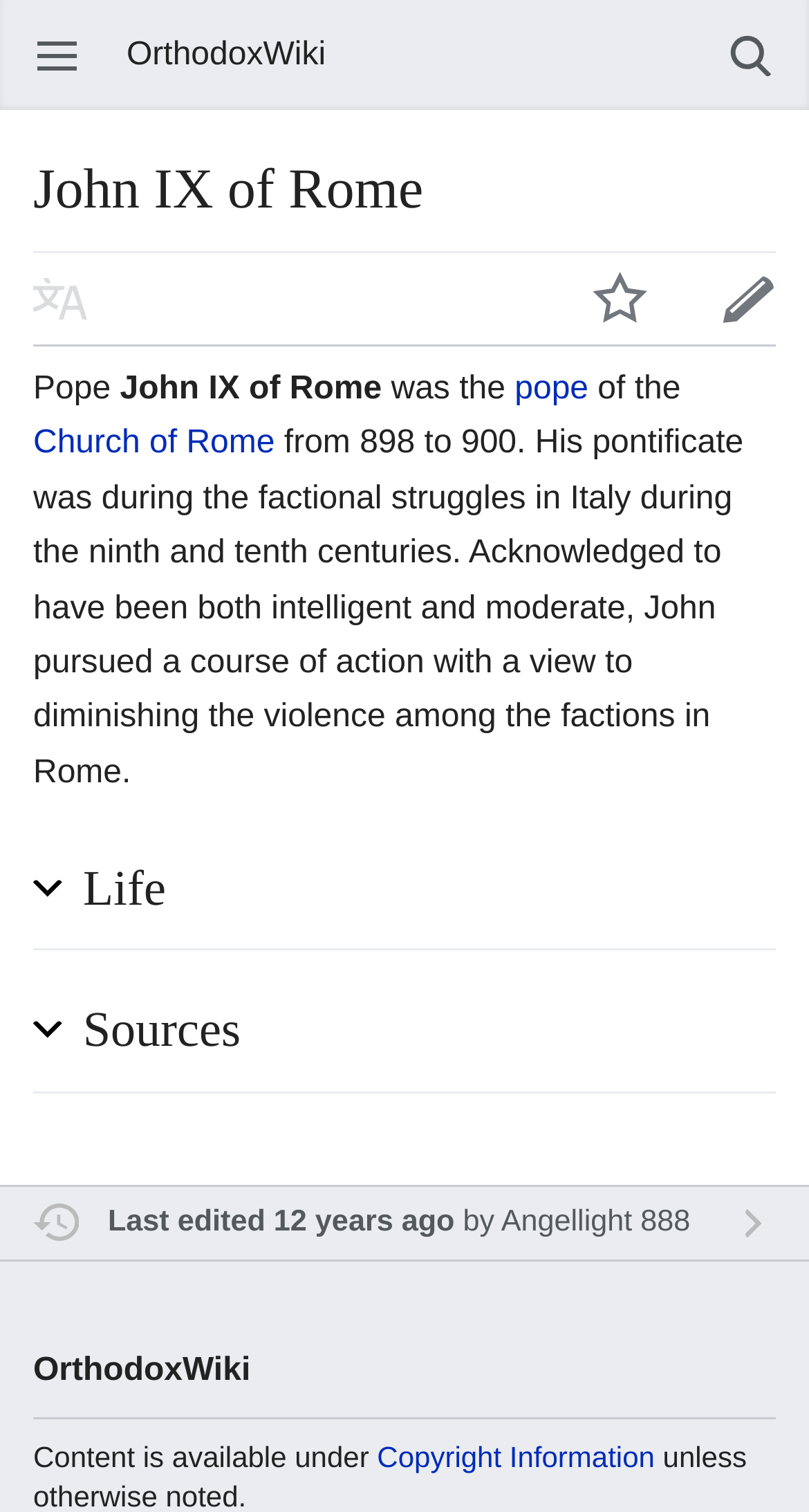Create an elaborate caption for the webpage.

The webpage is about John IX of Rome, with the title "John IX of Rome - OrthodoxWiki" at the top. At the top left, there is a link to open the main menu. On the top right, there is a search button. Below the title, there is a heading "John IX of Rome" followed by a brief description of John IX, which includes a link to "pope" and "Church of Rome". 

Below the description, there are two headings, "Life" and "Sources", which are collapsible blocks. The "Life" section provides information about John IX's pontificate and his efforts to reduce violence among factions in Rome. The "Sources" section has a link to the last edited date and the editor's name, Angellight 888.

At the bottom of the page, there is a heading "OrthodoxWiki" and a statement about the content being available under copyright information, with a link to learn more.